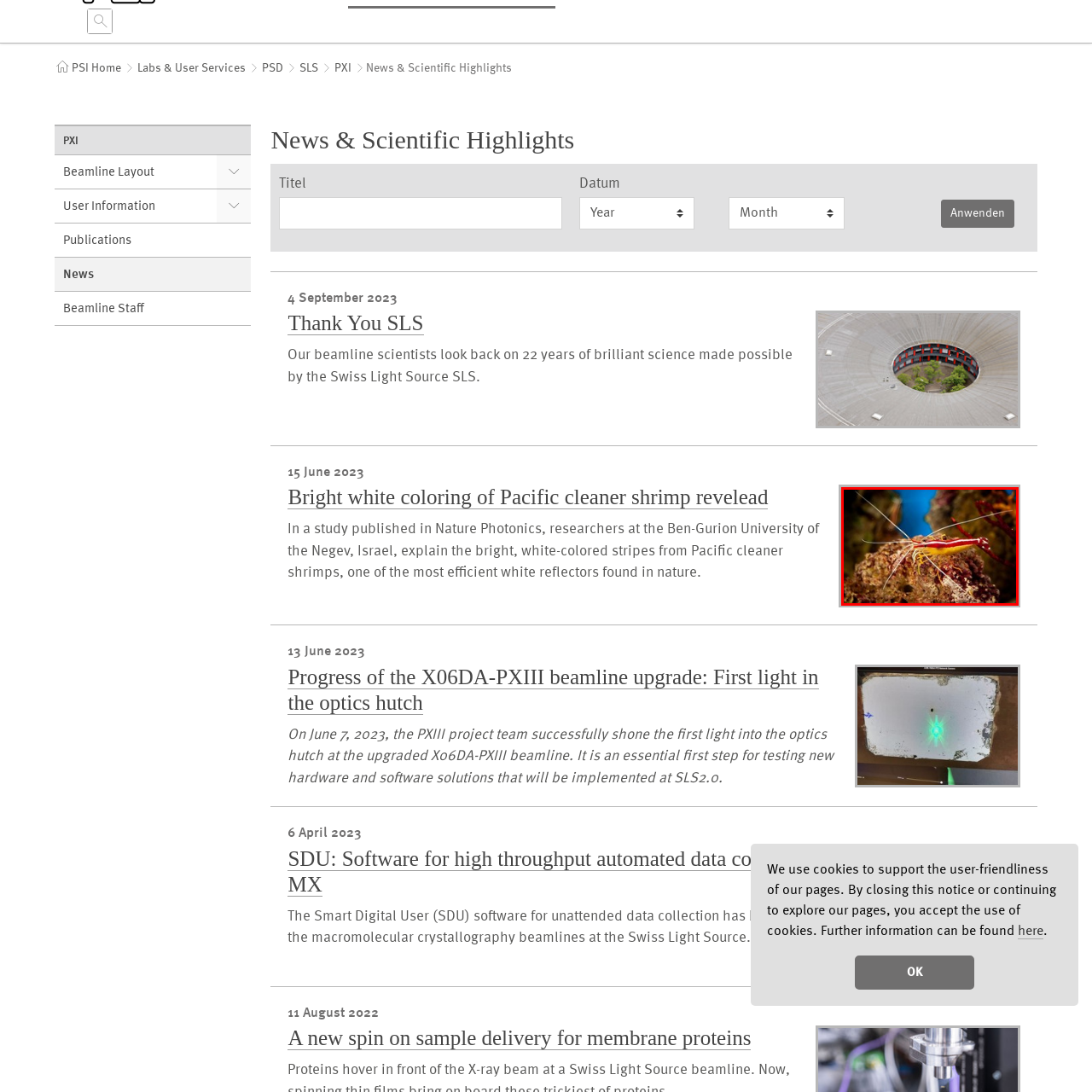Check the section outlined in red, What is the Pacific cleaner shrimp known for? Please reply with a single word or phrase.

Cleaning parasites